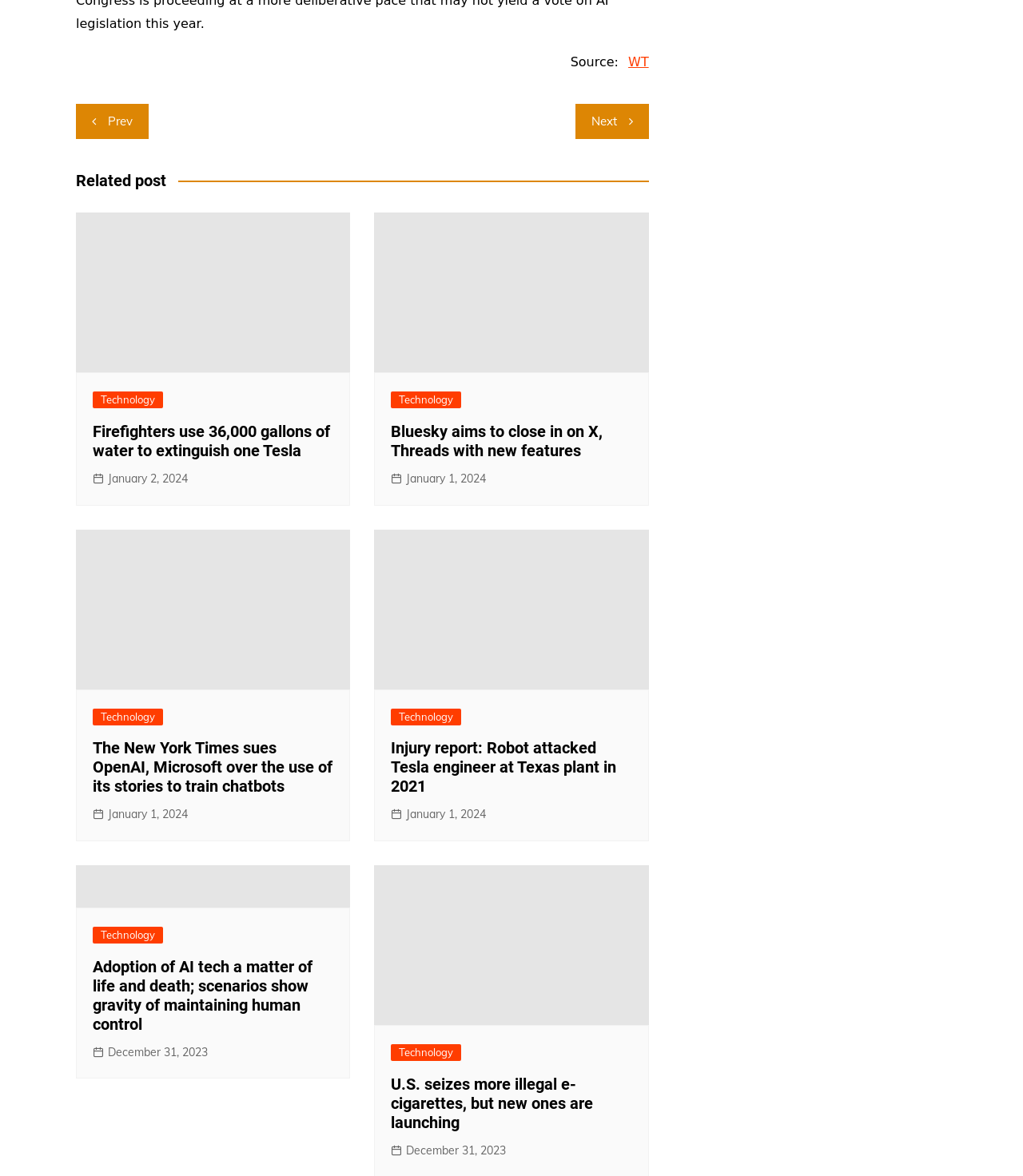Please specify the bounding box coordinates of the area that should be clicked to accomplish the following instruction: "Go to 'Prev' page". The coordinates should consist of four float numbers between 0 and 1, i.e., [left, top, right, bottom].

[0.074, 0.089, 0.145, 0.119]